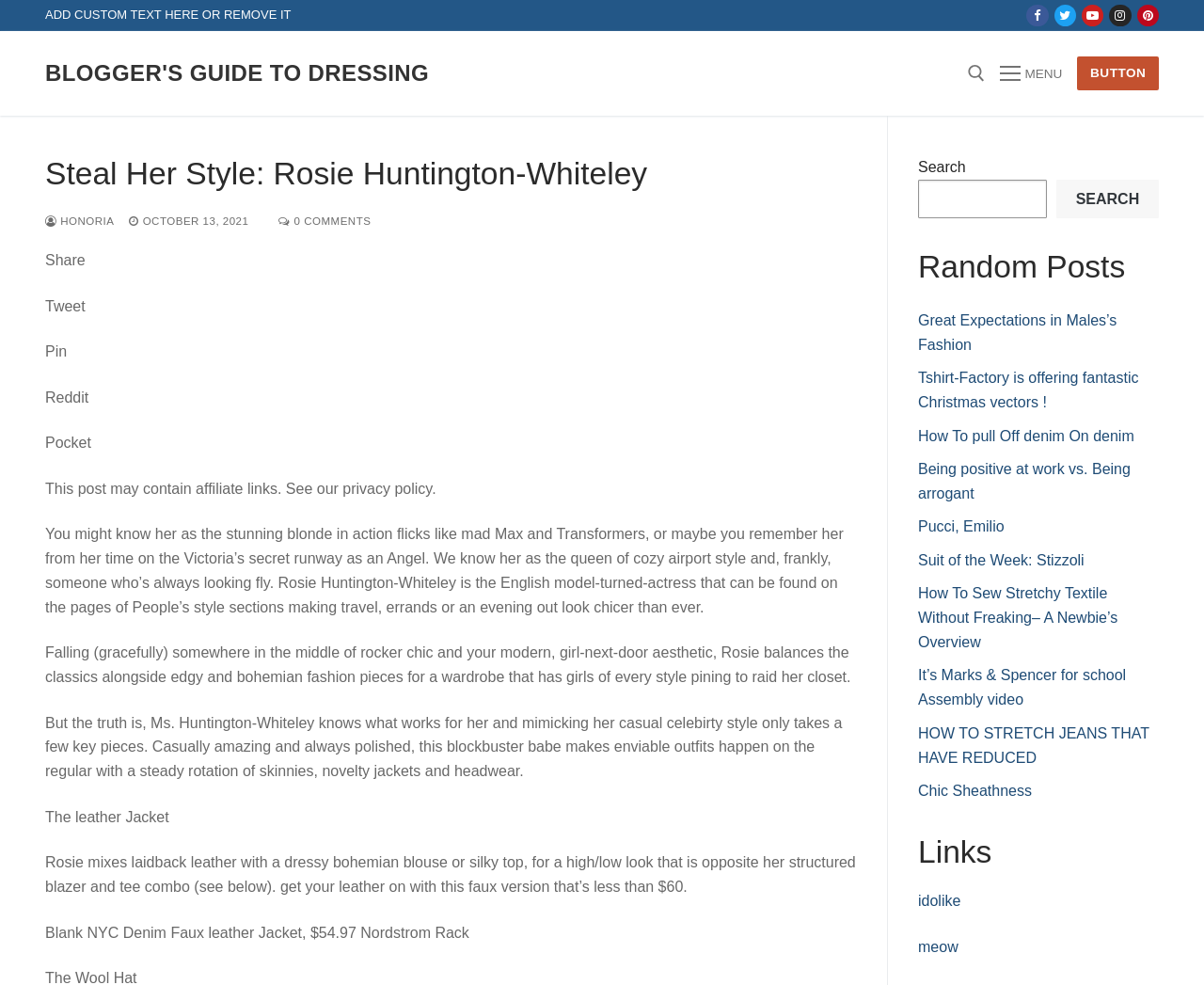How many social media links are available on the webpage?
Please provide a comprehensive answer based on the contents of the image.

The webpage has links to five social media platforms: Facebook, Twitter, Youtube, Instagram, and Pinterest, which are represented by their respective icons.